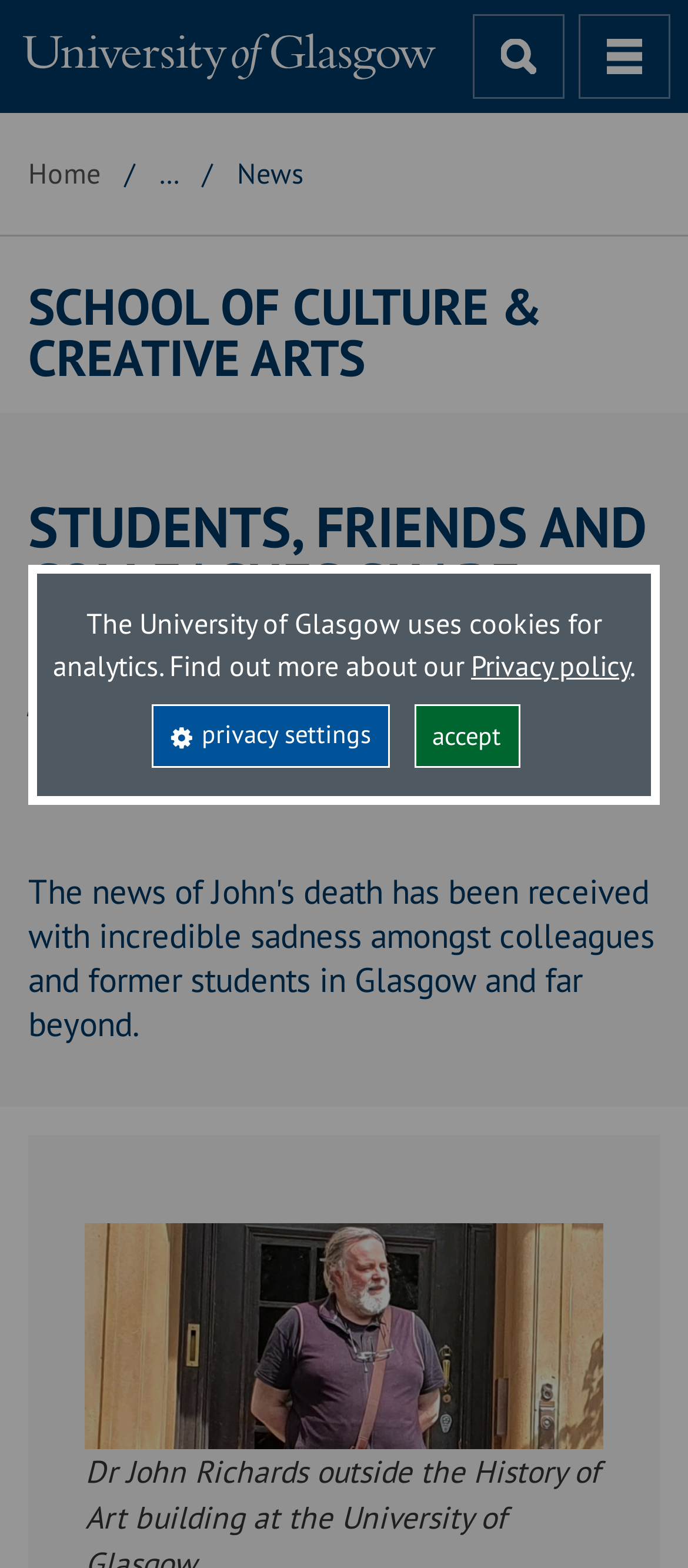Identify the title of the webpage and provide its text content.

SCHOOL OF CULTURE & CREATIVE ARTS